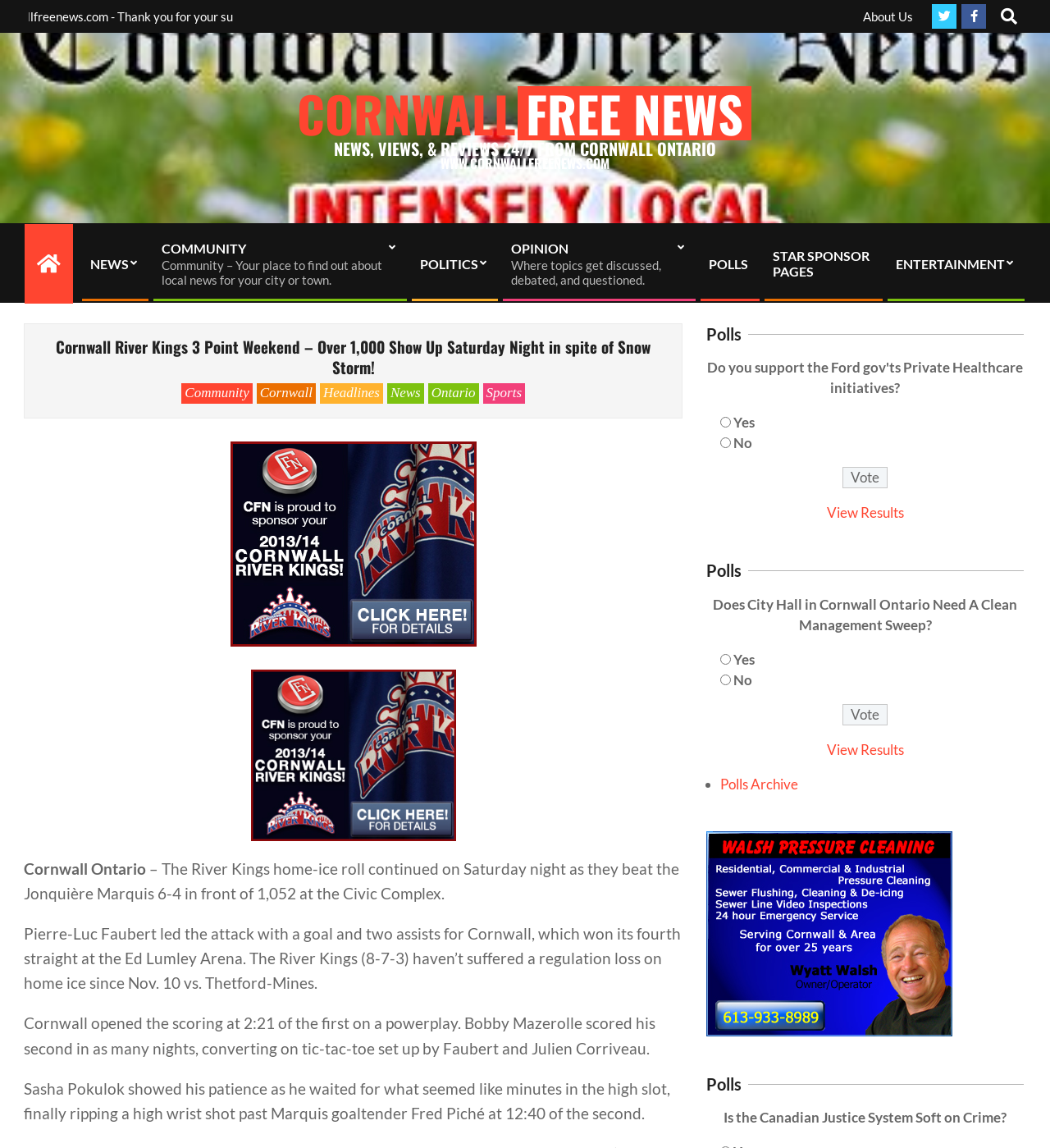Please find the bounding box coordinates of the element that you should click to achieve the following instruction: "View Polls Archive". The coordinates should be presented as four float numbers between 0 and 1: [left, top, right, bottom].

[0.686, 0.675, 0.76, 0.69]